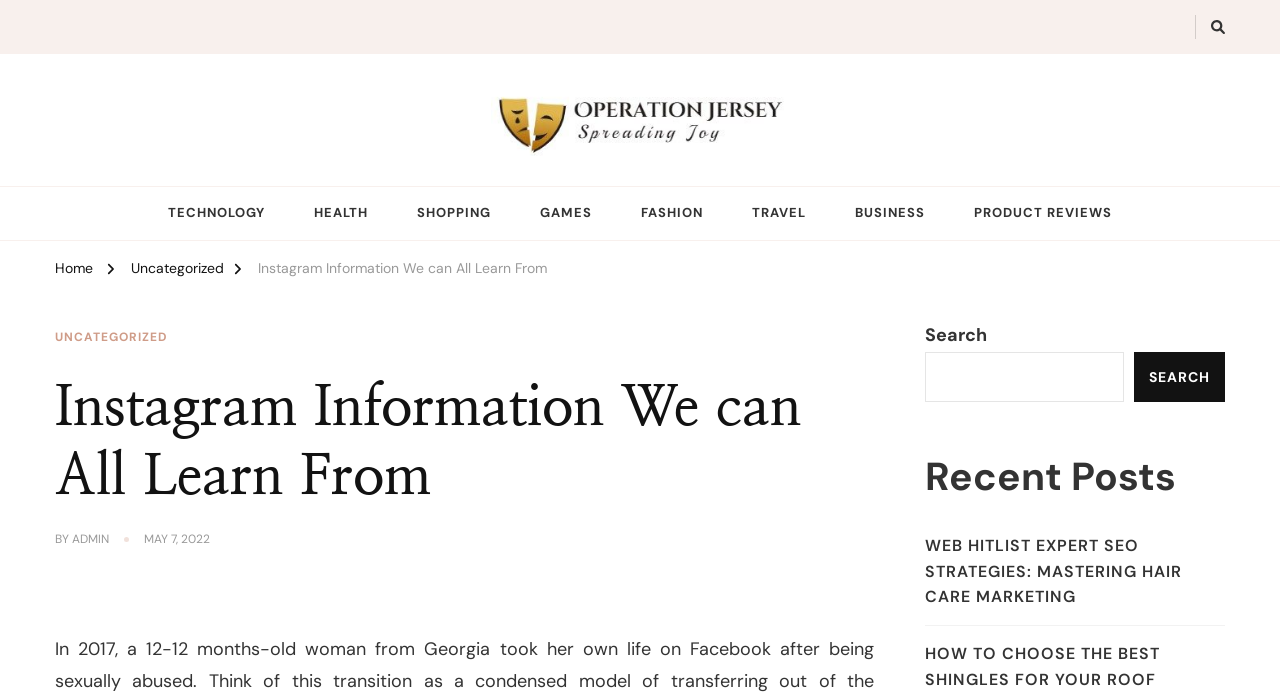Specify the bounding box coordinates of the region I need to click to perform the following instruction: "Read the popular post 'What do People in Tech Want for the New Year'". The coordinates must be four float numbers in the range of 0 to 1, i.e., [left, top, right, bottom].

None